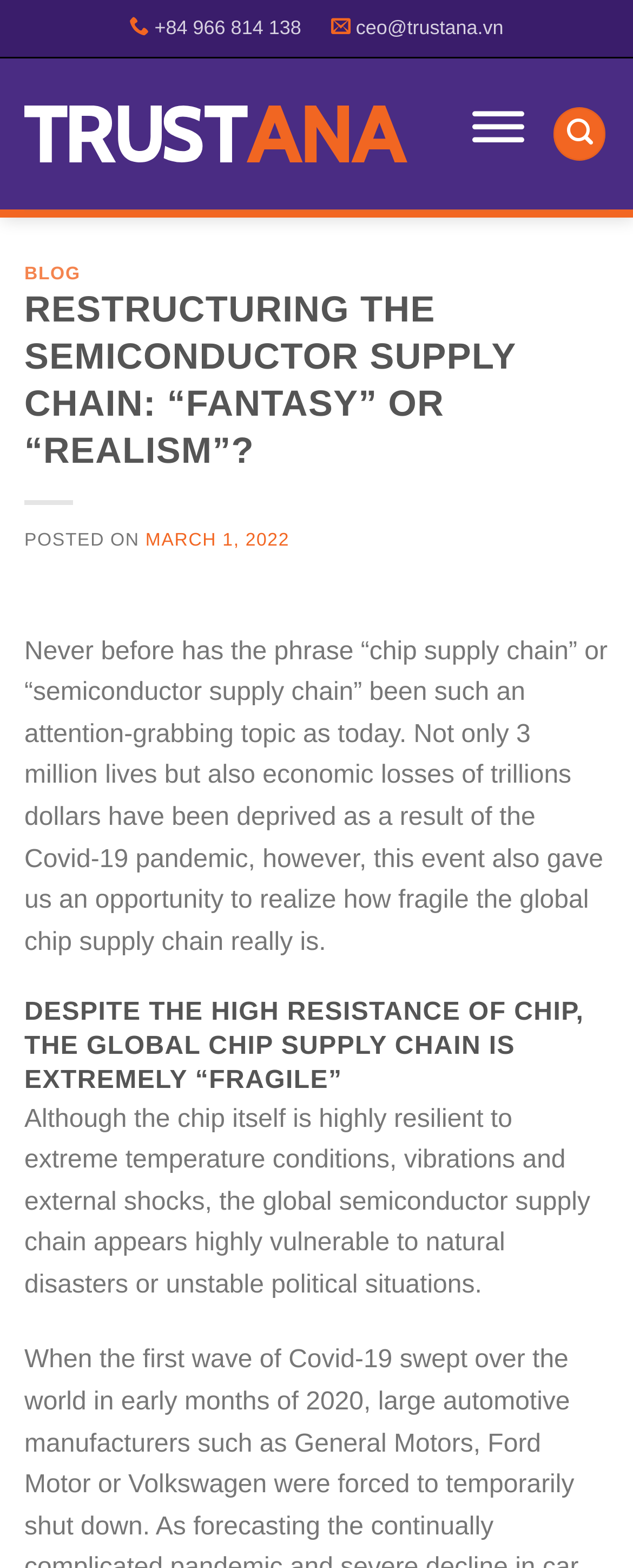Highlight the bounding box coordinates of the element that should be clicked to carry out the following instruction: "Send an email to the CEO". The coordinates must be given as four float numbers ranging from 0 to 1, i.e., [left, top, right, bottom].

[0.562, 0.003, 0.795, 0.033]